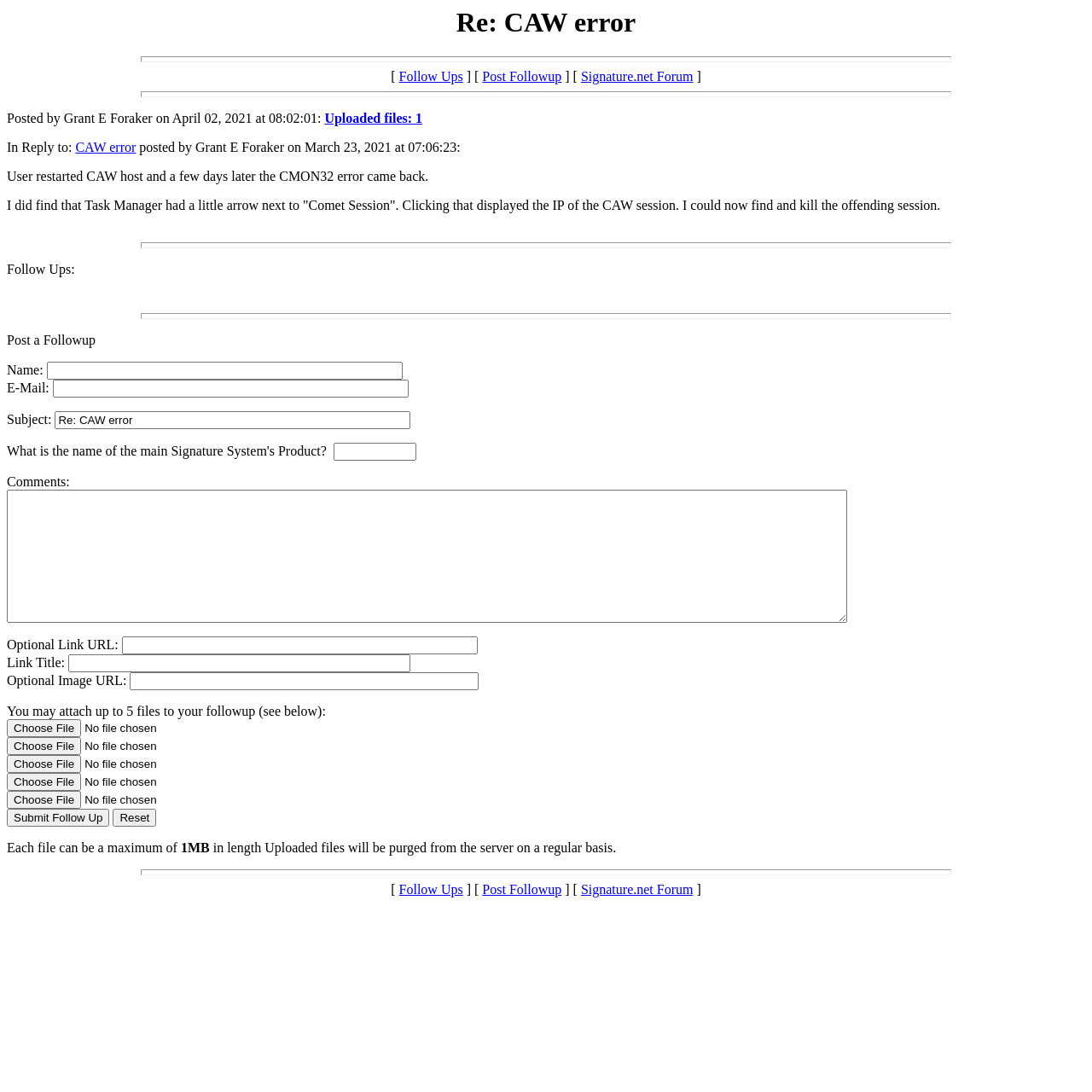Please identify the bounding box coordinates of the area that needs to be clicked to follow this instruction: "Enter your name in the input field".

[0.043, 0.332, 0.368, 0.348]